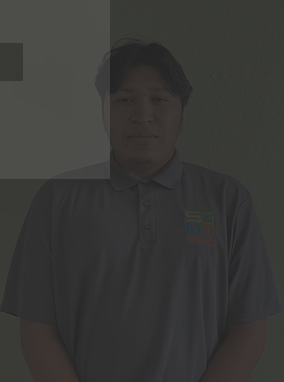What is the man's facial expression?
Use the information from the screenshot to give a comprehensive response to the question.

The individual has a neutral expression, which suggests that the man's facial expression is neither happy nor sad, but rather calm and neutral.